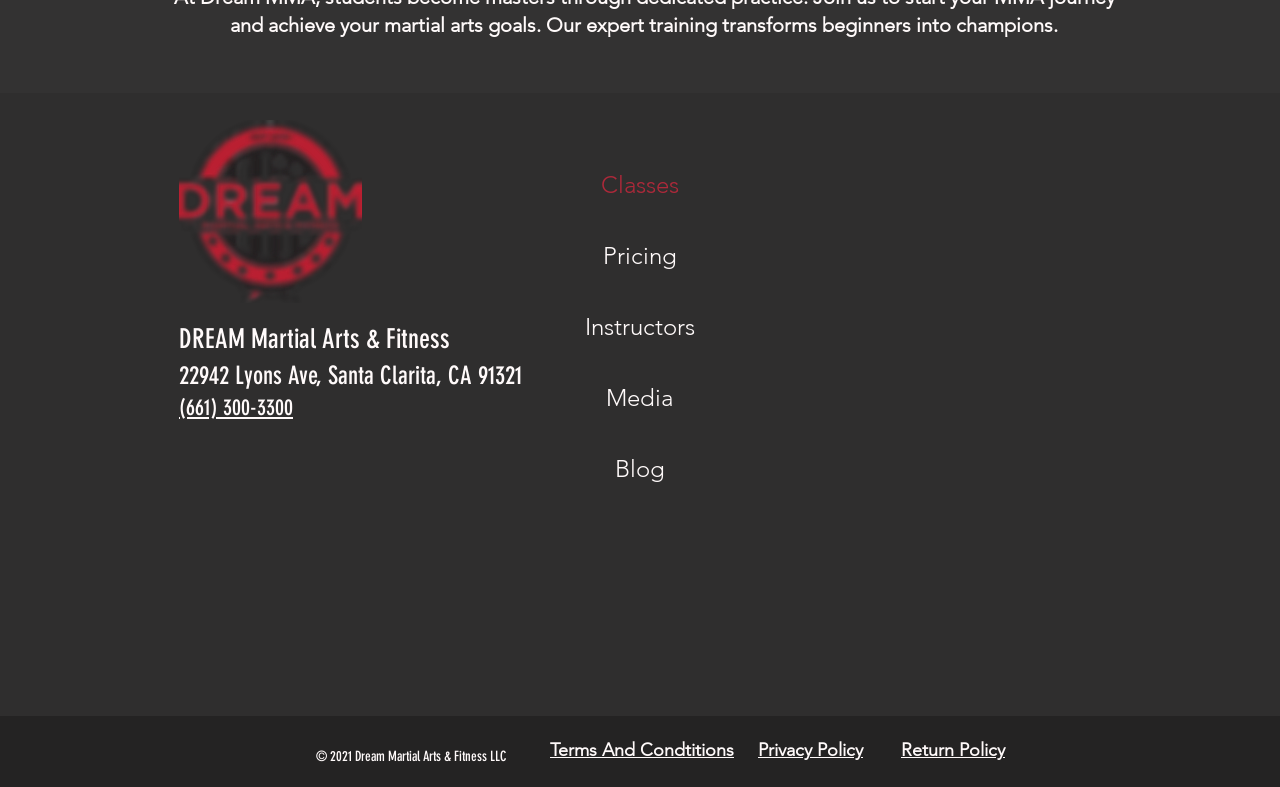Find the bounding box coordinates corresponding to the UI element with the description: "Terms And Condtitions". The coordinates should be formatted as [left, top, right, bottom], with values as floats between 0 and 1.

[0.43, 0.94, 0.573, 0.968]